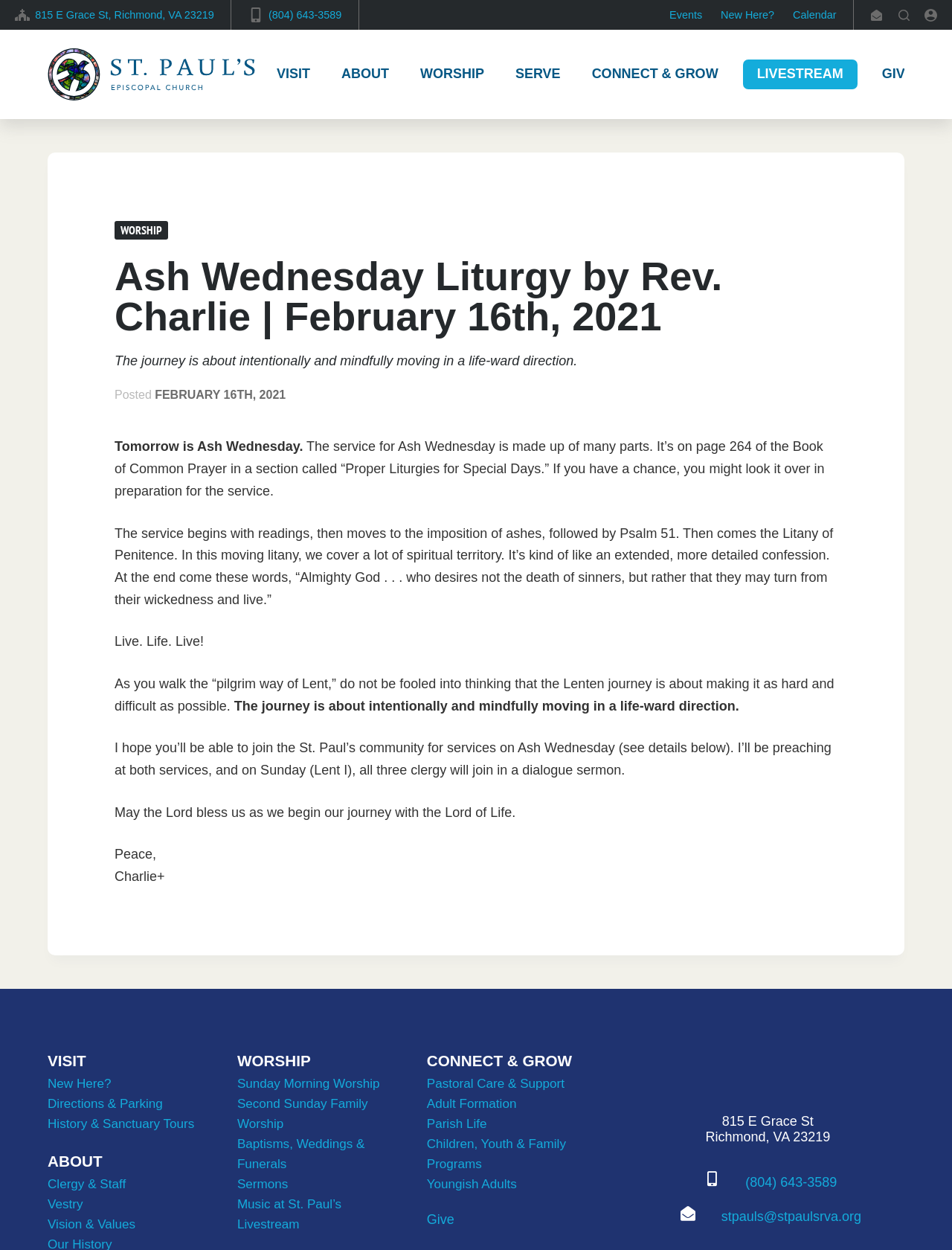Pinpoint the bounding box coordinates of the element that must be clicked to accomplish the following instruction: "Get directions to the church". The coordinates should be in the format of four float numbers between 0 and 1, i.e., [left, top, right, bottom].

[0.05, 0.877, 0.171, 0.889]